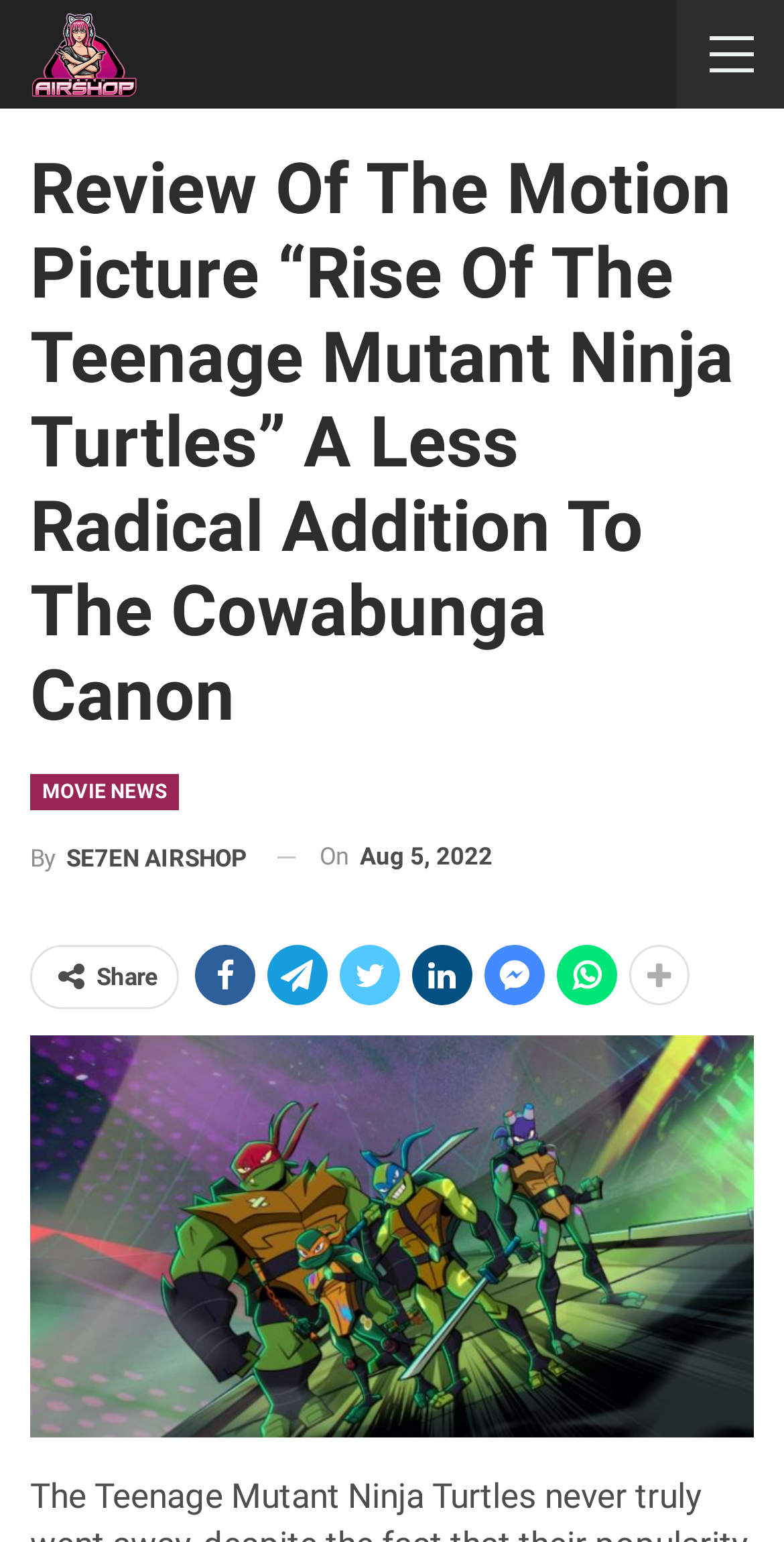Please extract the primary headline from the webpage.

Review Of The Motion Picture “Rise Of The Teenage Mutant Ninja Turtles” A Less Radical Addition To The Cowabunga Canon